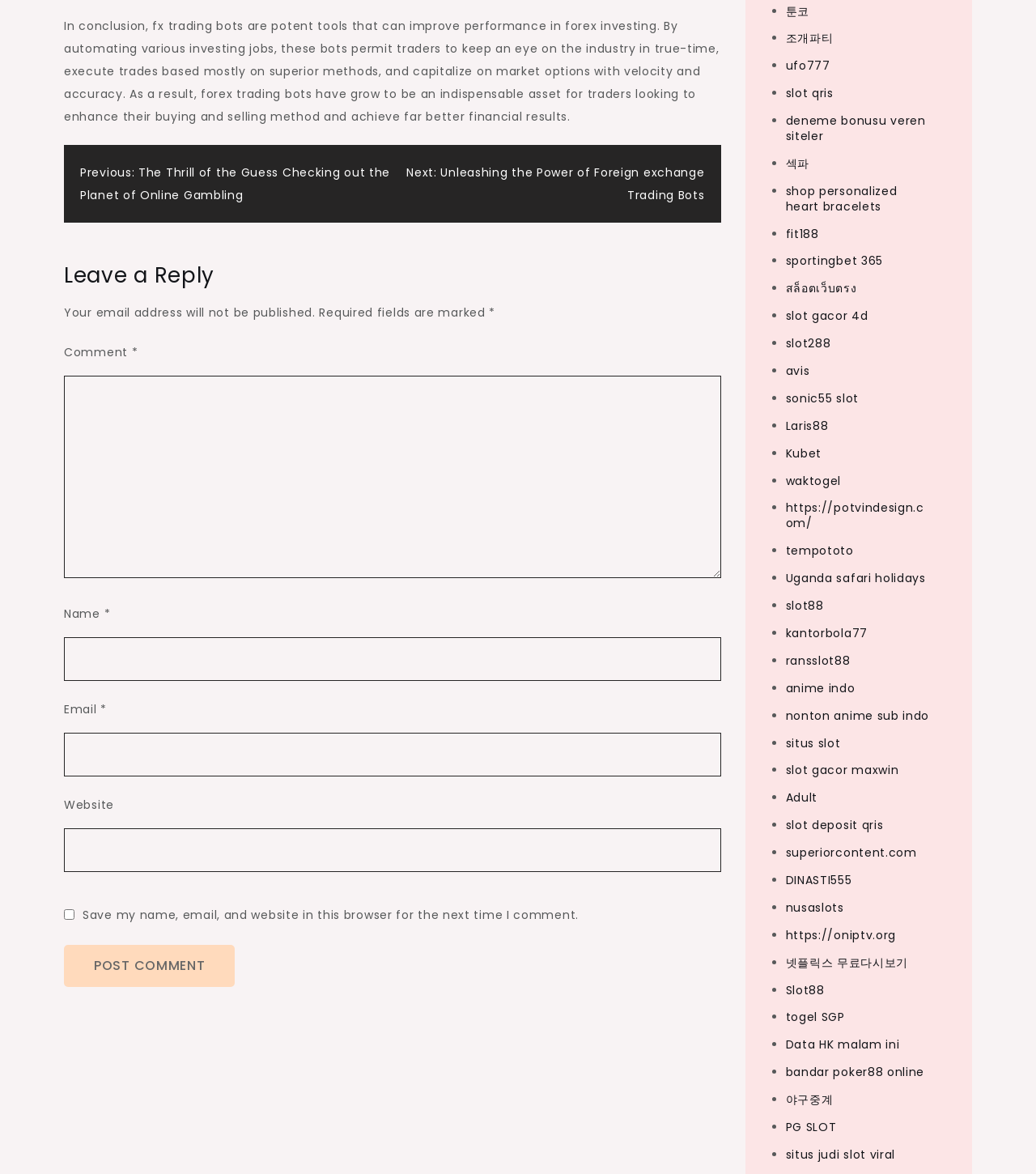Please locate the bounding box coordinates of the element that should be clicked to achieve the given instruction: "Enter your name in the 'Name' field".

[0.062, 0.543, 0.696, 0.58]